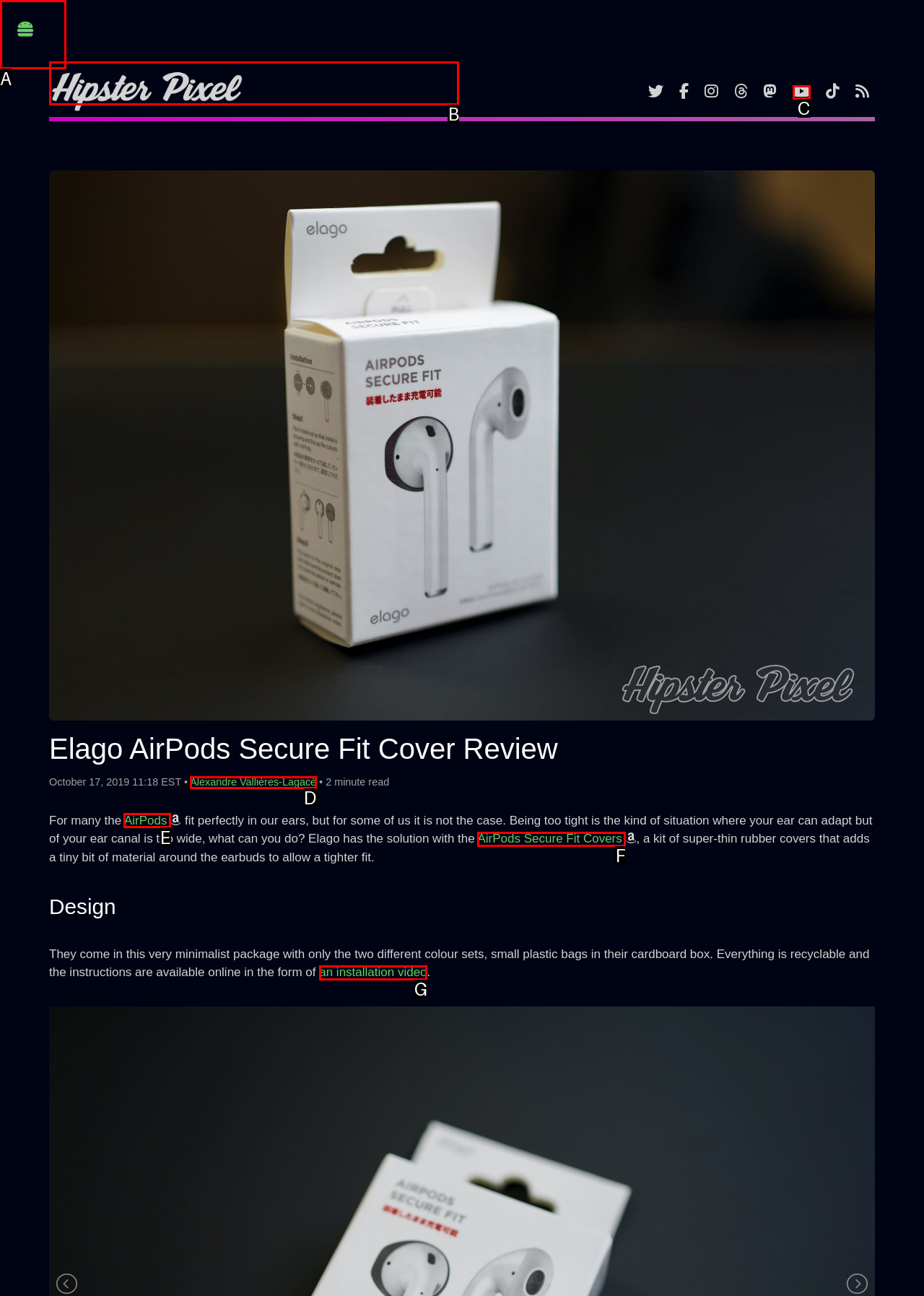Identify which HTML element matches the description: AirPods Secure Fit Covers. Answer with the correct option's letter.

F